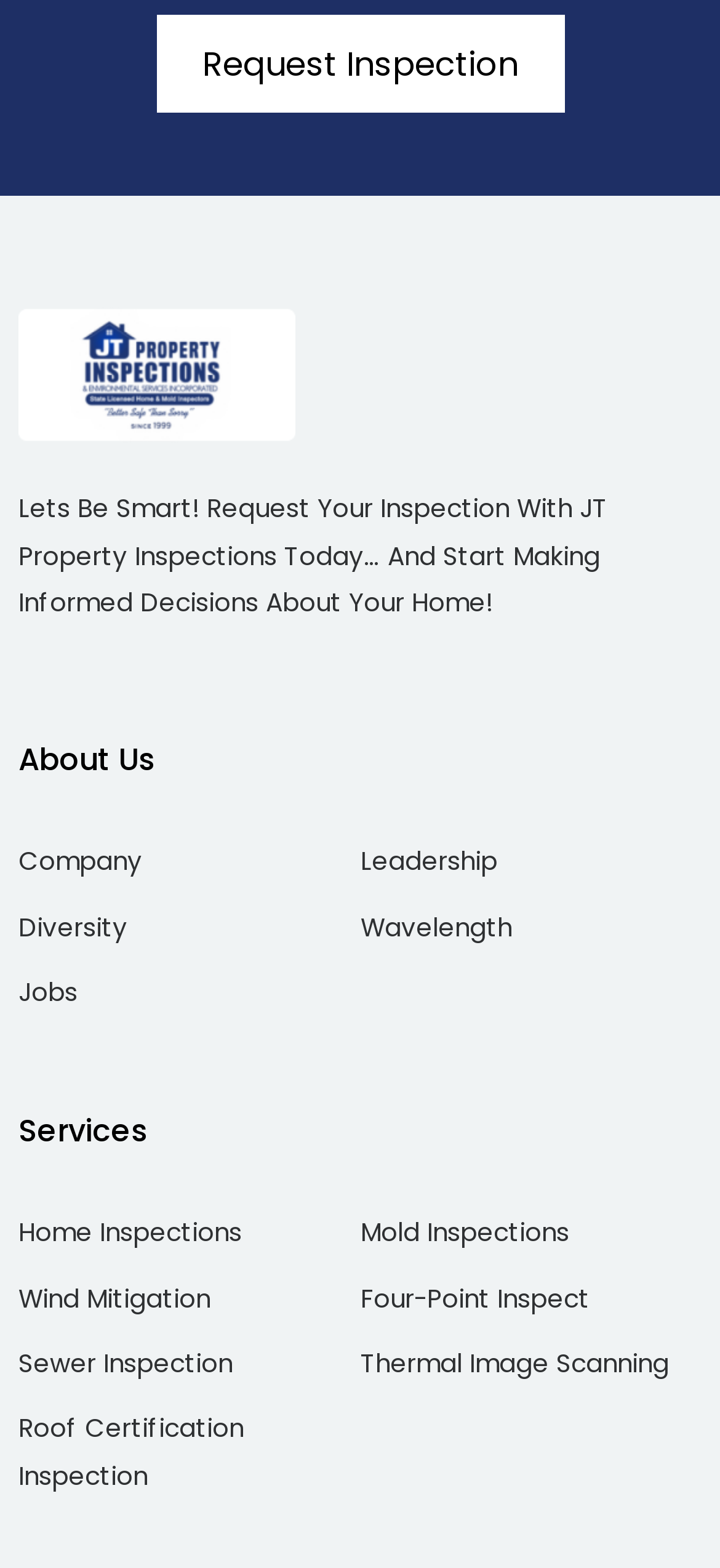Please determine the bounding box coordinates for the UI element described as: "Four-Point Inspect".

[0.501, 0.817, 0.819, 0.839]